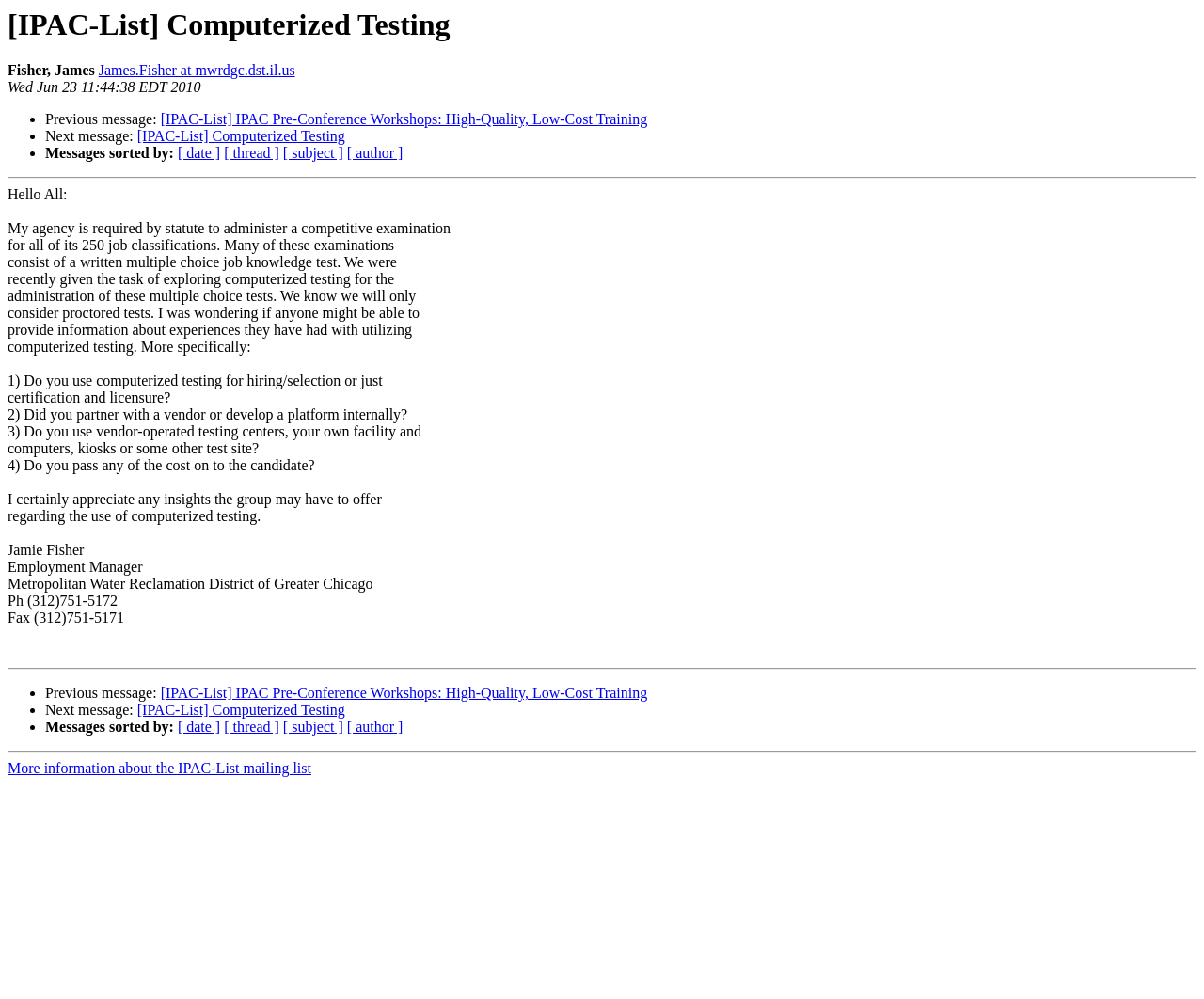Using the details in the image, give a detailed response to the question below:
What is the organization of Jamie Fisher?

Jamie Fisher is from the Metropolitan Water Reclamation District of Greater Chicago, which is mentioned at the bottom of the page, along with his contact information.